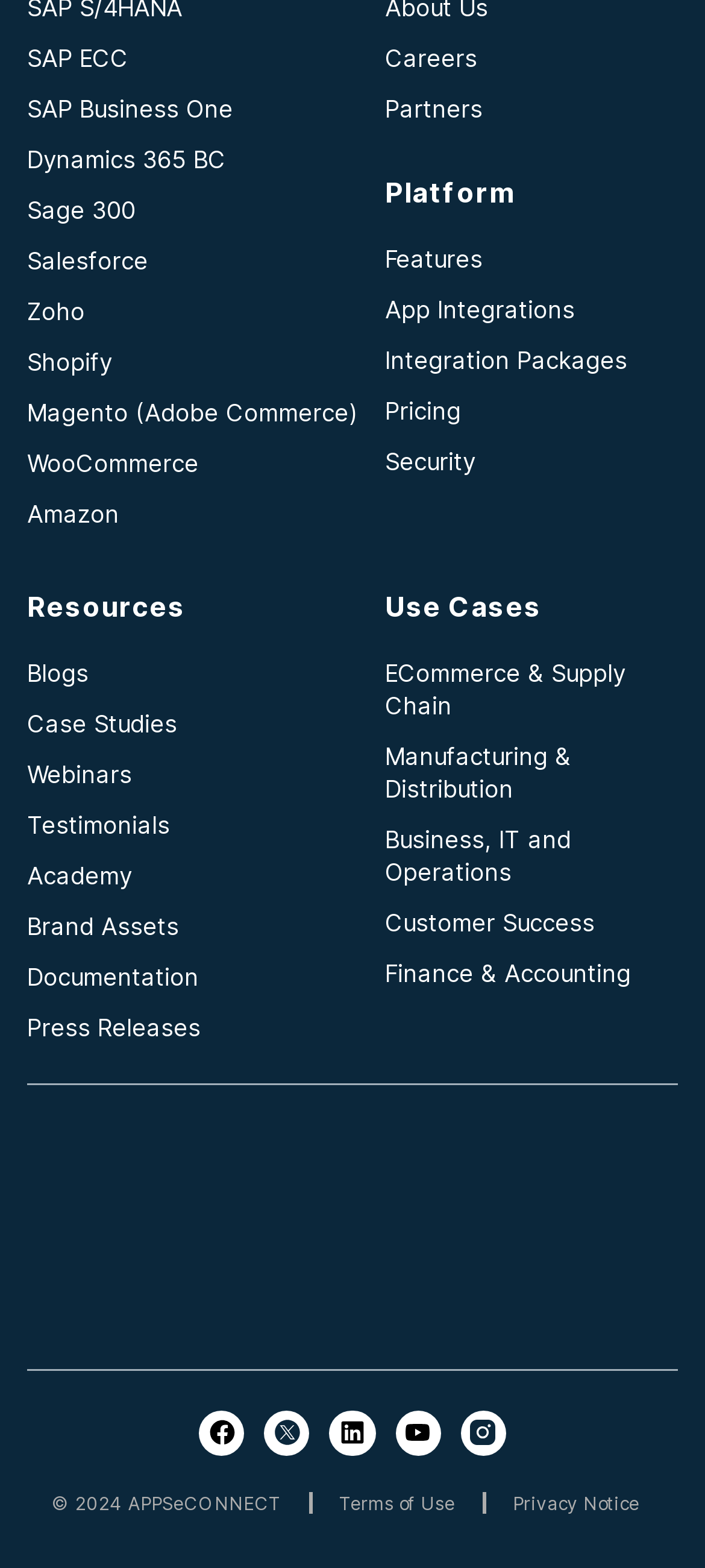What is the category above 'ECommerce & Supply Chain'?
Carefully analyze the image and provide a thorough answer to the question.

I looked at the hierarchy of elements and found that 'ECommerce & Supply Chain' is a link under the category 'Use Cases', which is labeled by element [1445].